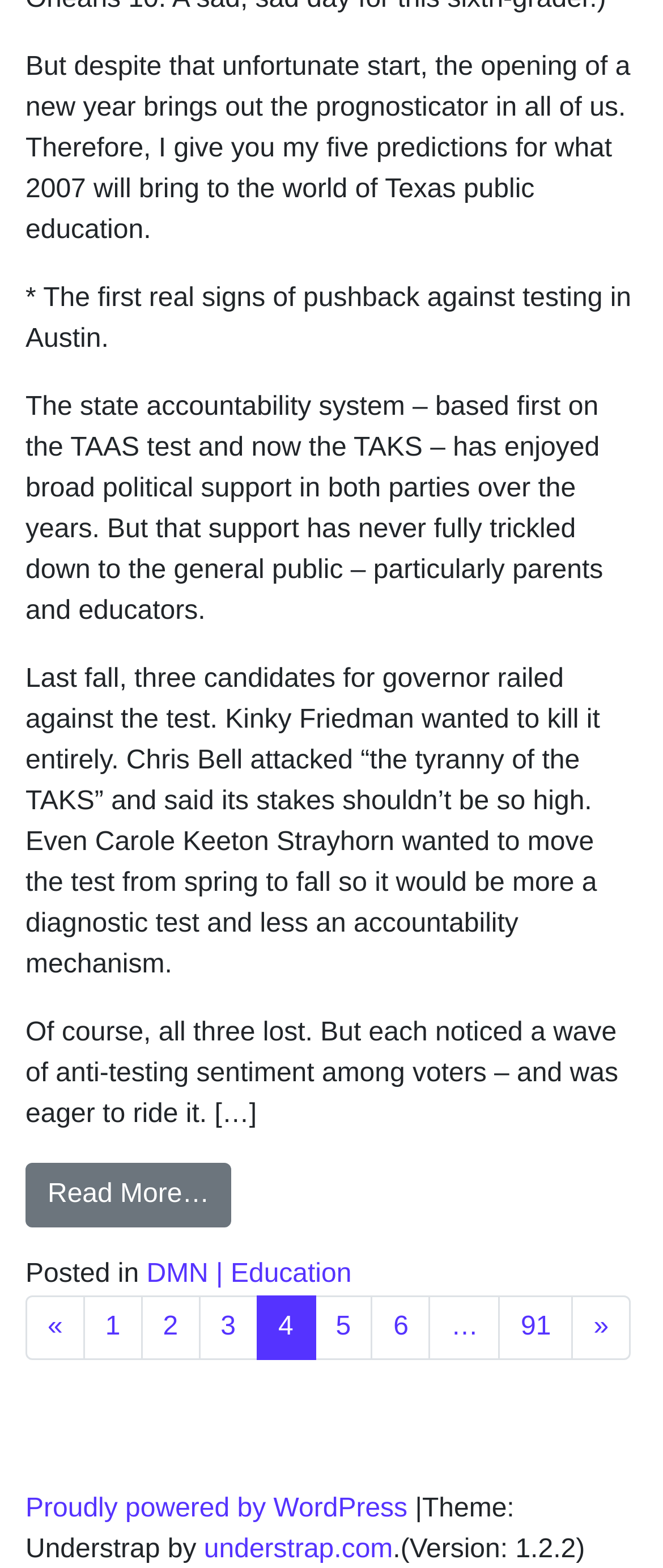Return the bounding box coordinates of the UI element that corresponds to this description: "aria-label="Open navigation menu"". The coordinates must be given as four float numbers in the range of 0 and 1, [left, top, right, bottom].

None